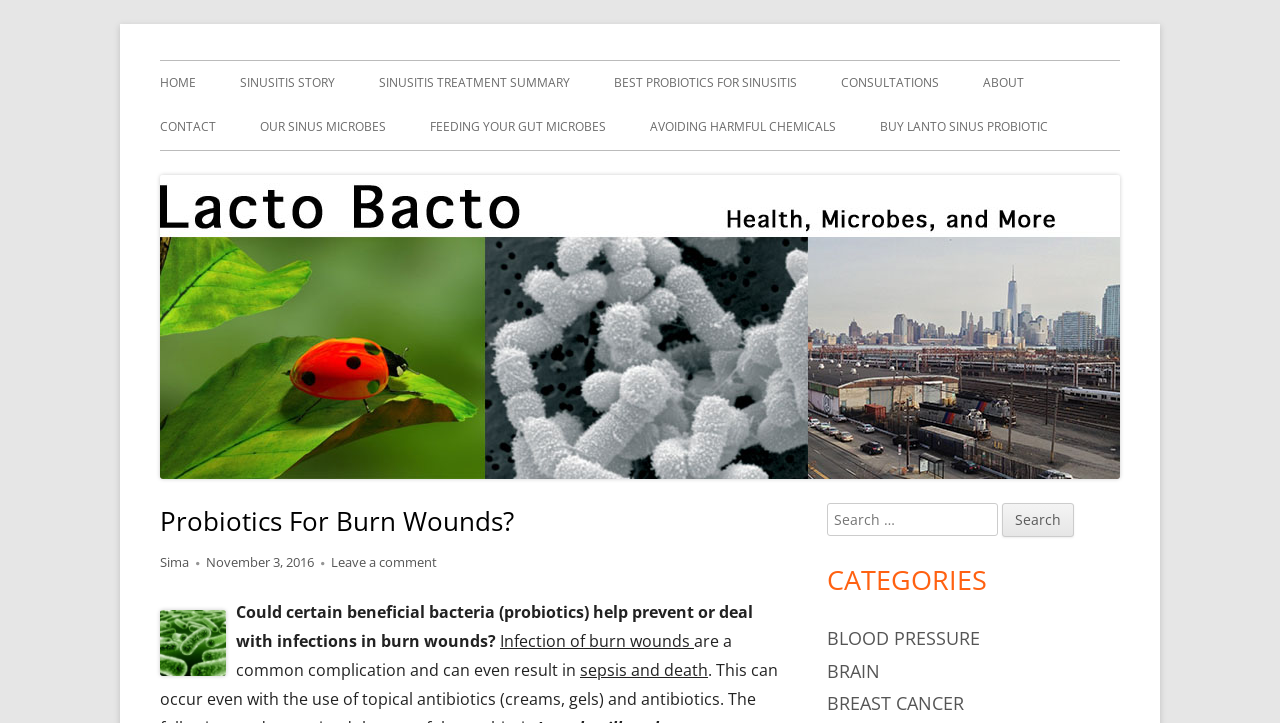Determine the bounding box coordinates for the area that should be clicked to carry out the following instruction: "Click on the 'BUY LANTO SINUS PROBIOTIC' link".

[0.688, 0.146, 0.819, 0.207]